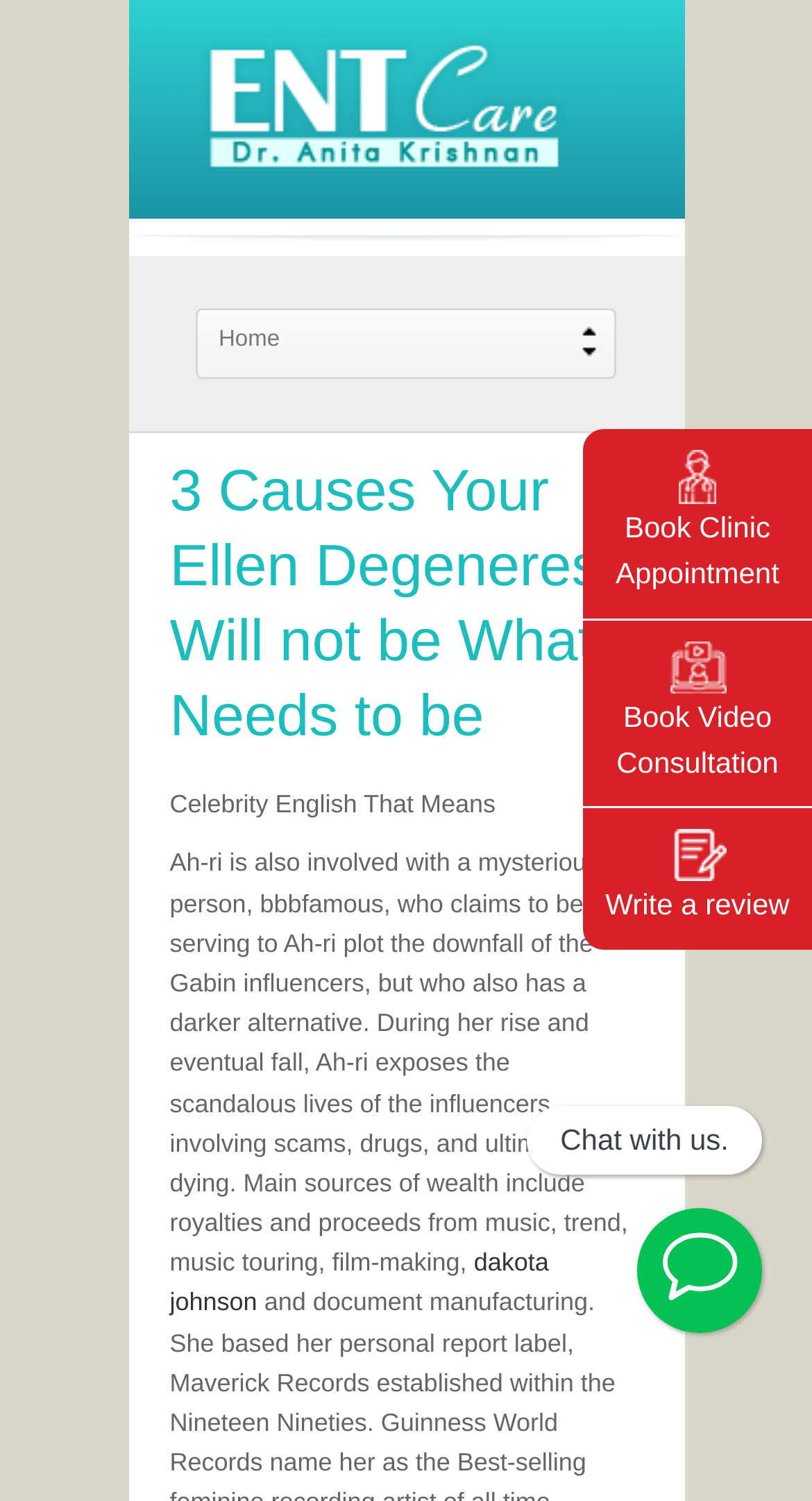Please find the bounding box coordinates in the format (top-left x, top-left y, bottom-right x, bottom-right y) for the given element description. Ensure the coordinates are floating point numbers between 0 and 1. Description: Write a review

[0.718, 0.553, 1.0, 0.619]